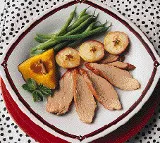Kindly respond to the following question with a single word or a brief phrase: 
What is the purpose of the apple slices on the plate?

Add color and freshness